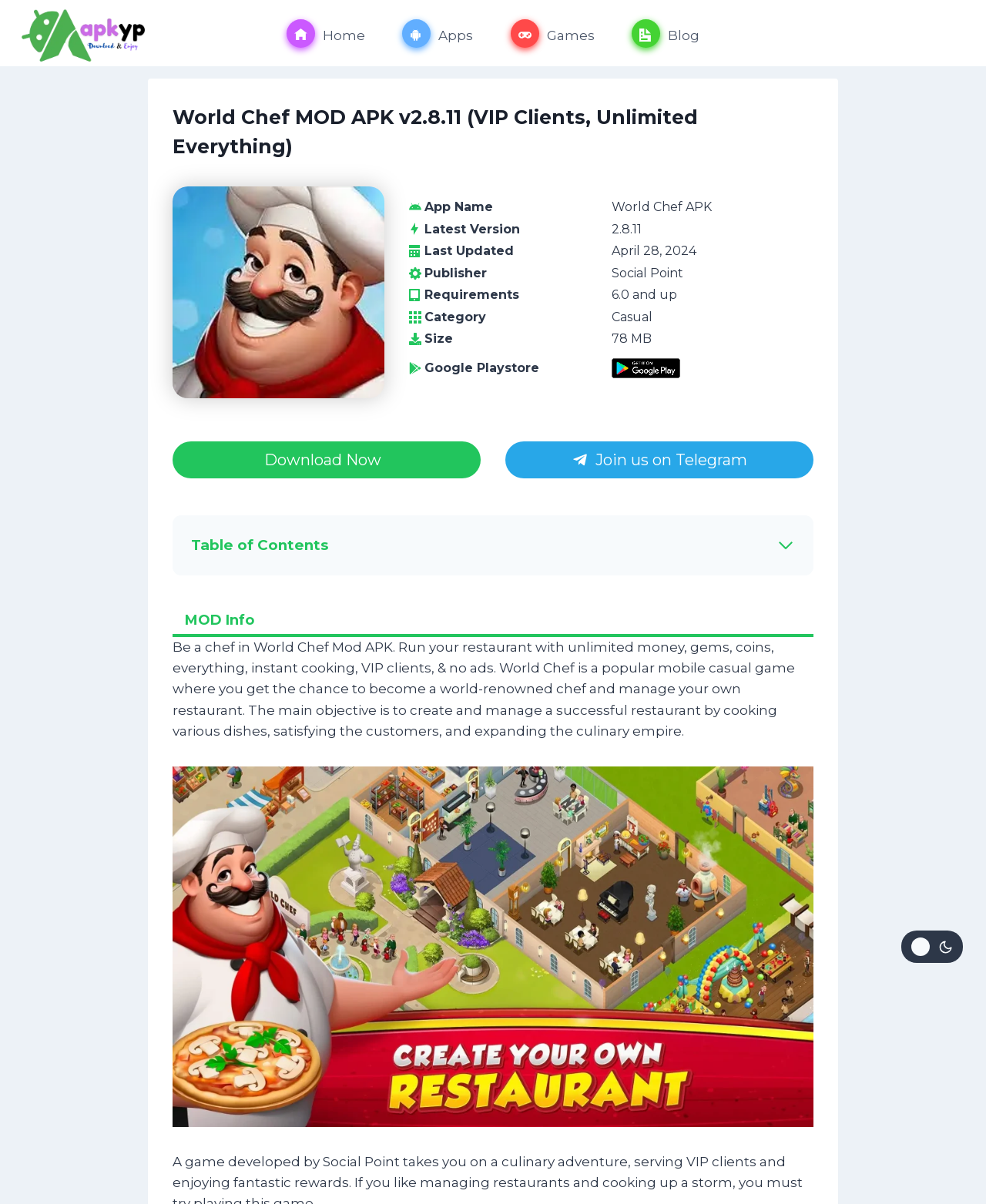Determine the title of the webpage and give its text content.

World Chef MOD APK v2.8.11 (VIP Clients, Unlimited Everything)